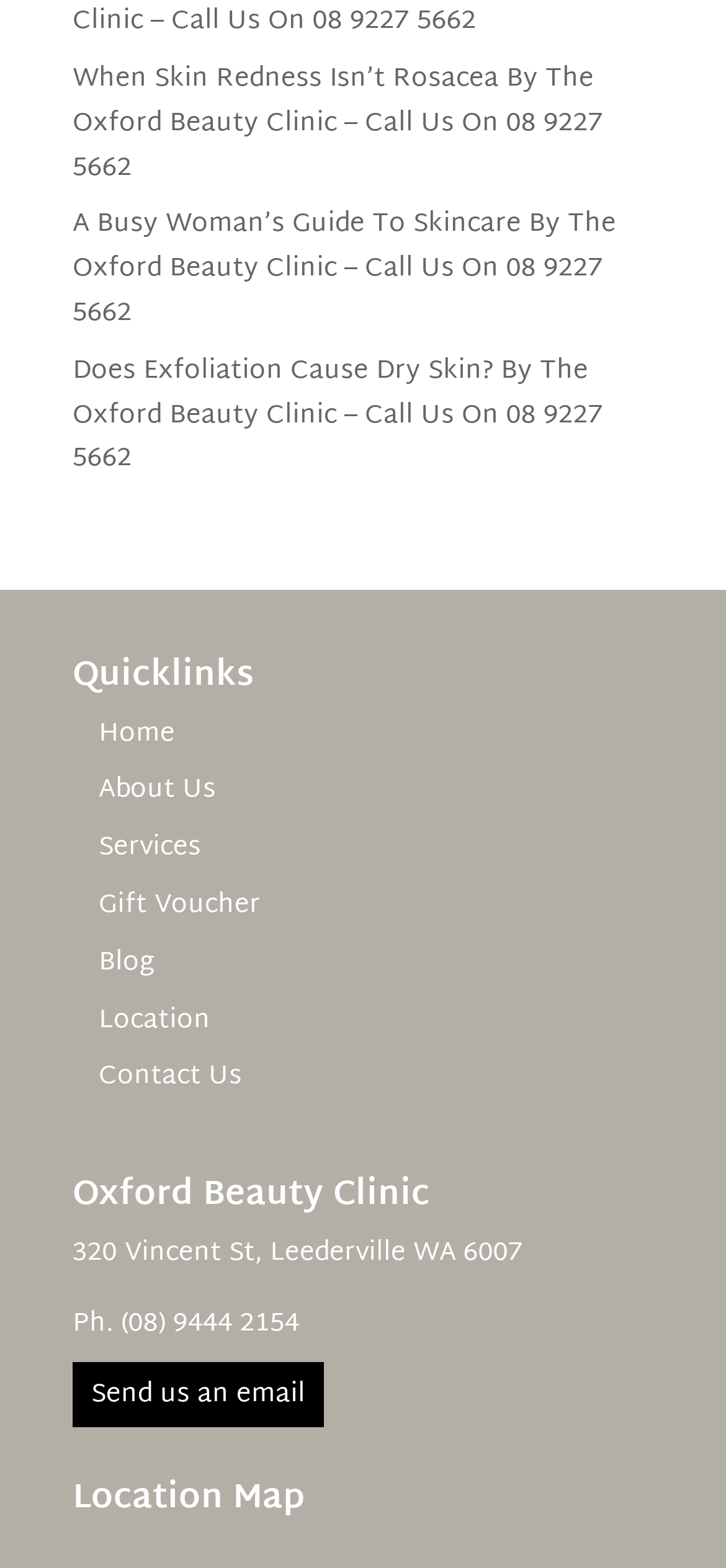Identify the coordinates of the bounding box for the element that must be clicked to accomplish the instruction: "Read about when skin redness isn’t rosacea".

[0.1, 0.036, 0.831, 0.122]